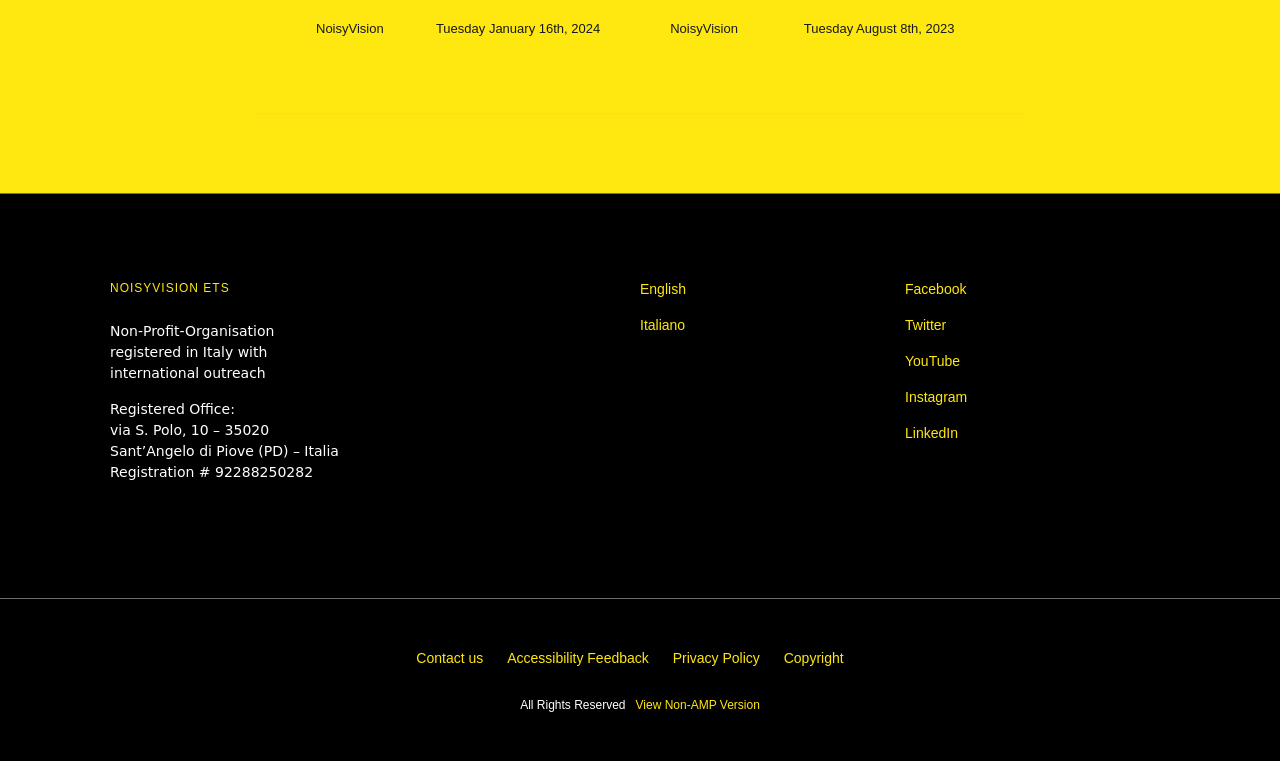What type of organisation is NoisyVision?
Examine the image closely and answer the question with as much detail as possible.

I found the text 'Non-Profit-Organisation' below the heading 'NOISYVISION ETS', which indicates that NoisyVision is a non-profit organisation.